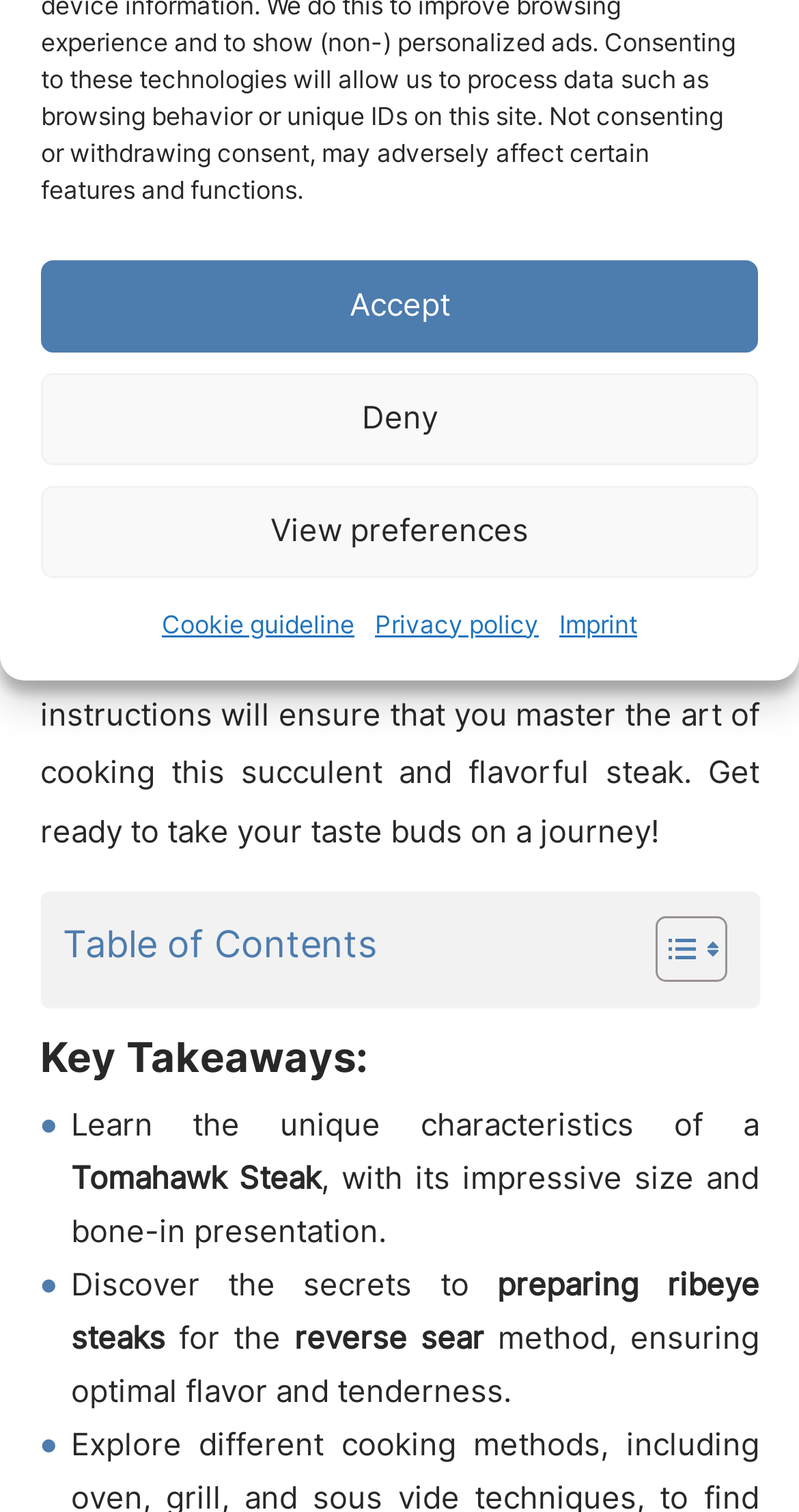Provide the bounding box coordinates of the HTML element described by the text: "Home".

[0.05, 0.08, 0.14, 0.115]